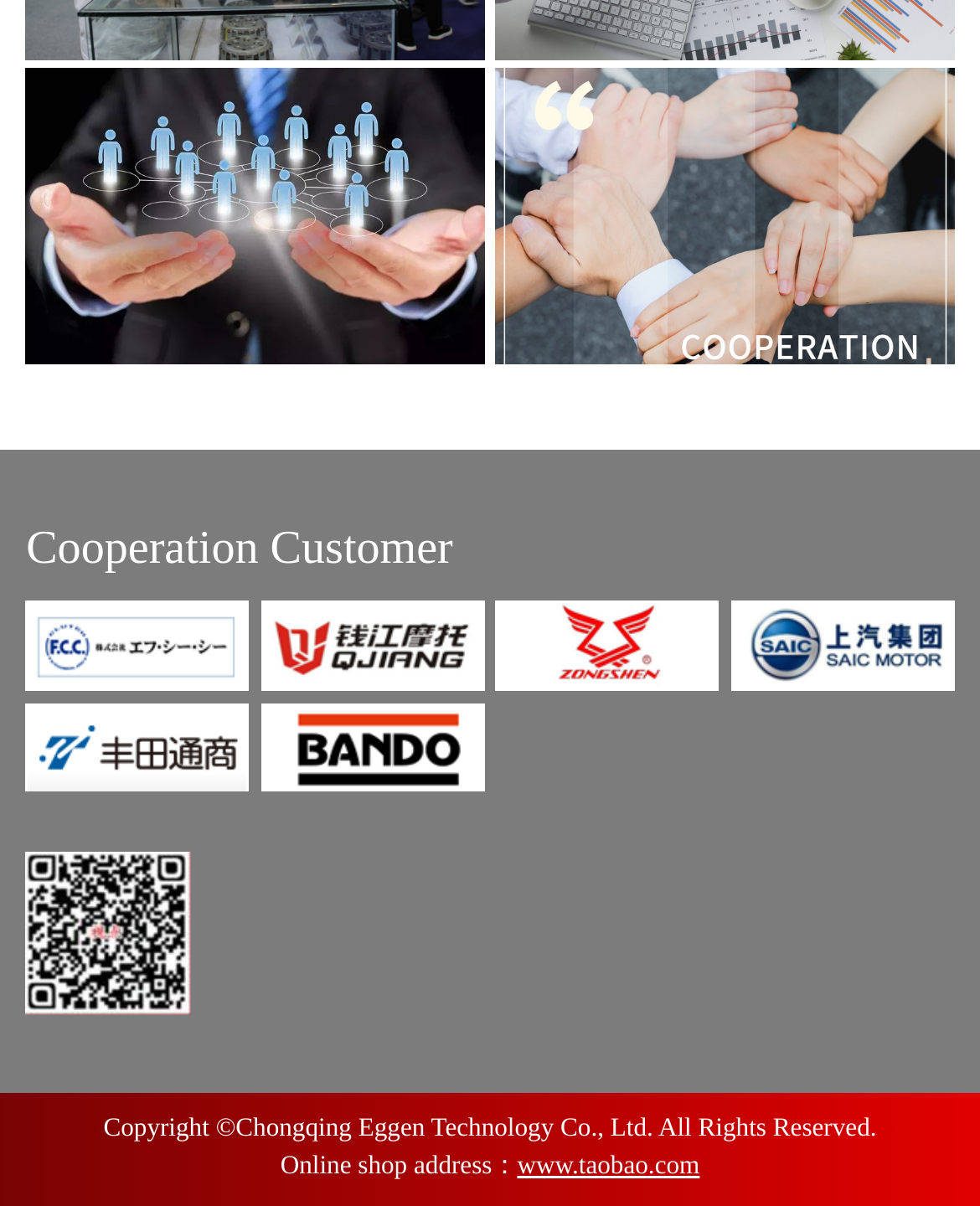Identify the coordinates of the bounding box for the element described below: "alt="宗申摩托"". Return the coordinates as four float numbers between 0 and 1: [left, top, right, bottom].

[0.506, 0.498, 0.733, 0.572]